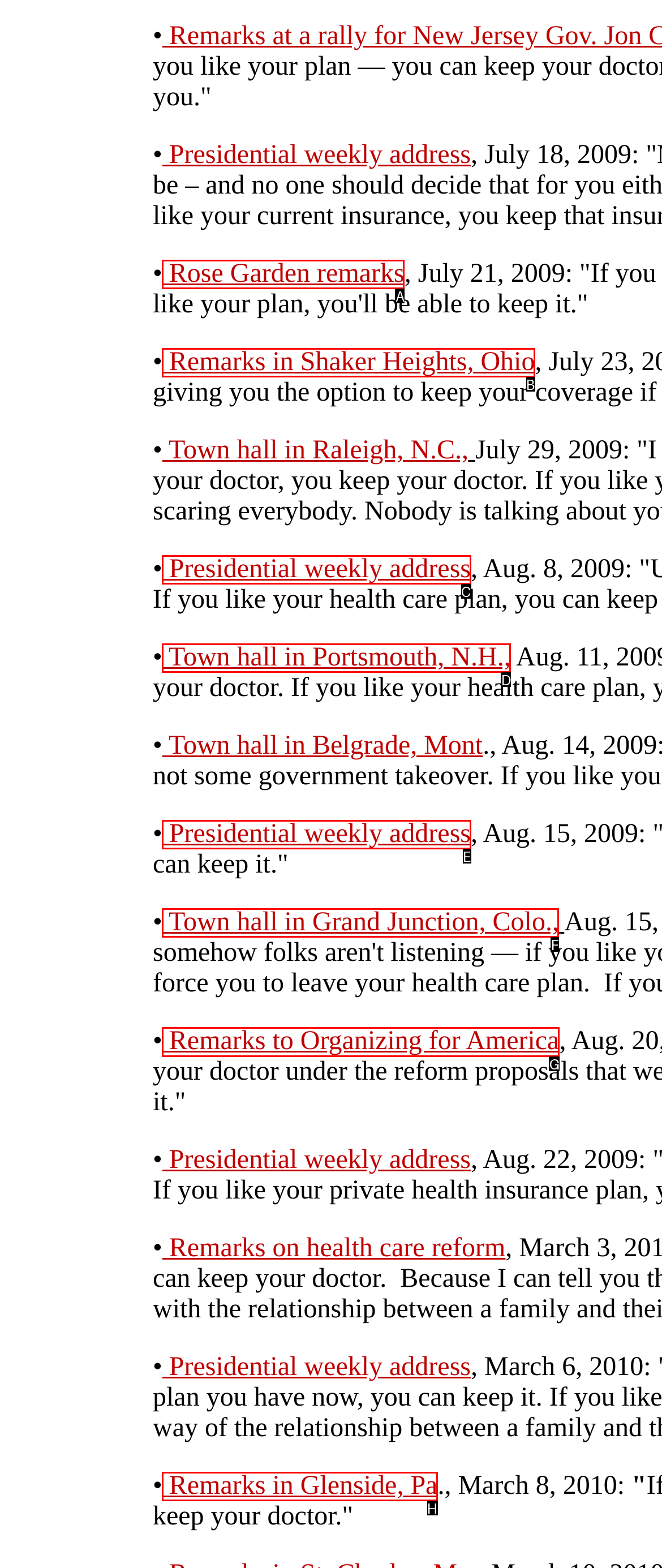Choose the letter of the element that should be clicked to complete the task: Check Remarks to Organizing for America
Answer with the letter from the possible choices.

G